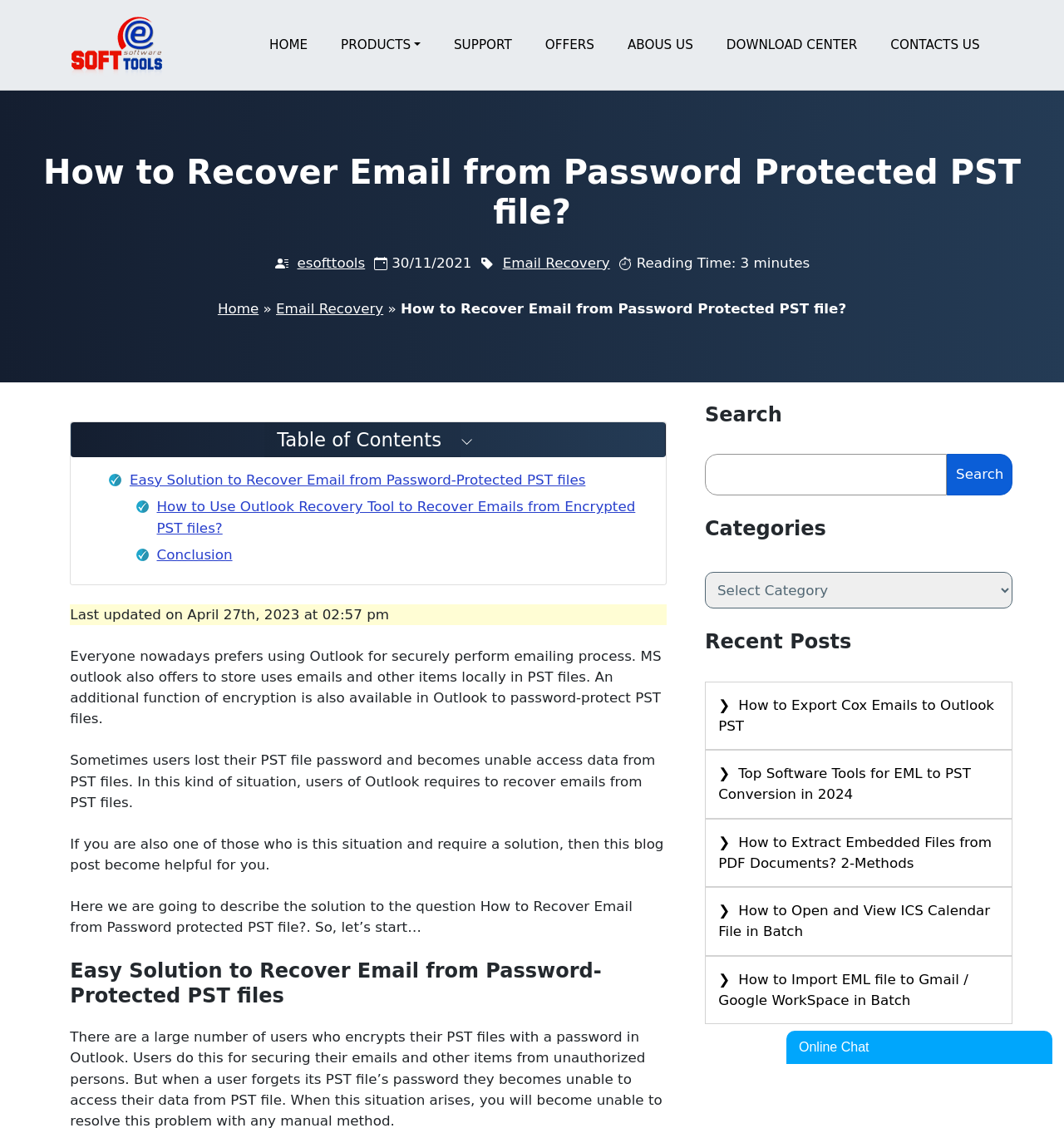Please answer the following question using a single word or phrase: 
What is the topic of the blog post?

Recover Email from Password Protected PST files